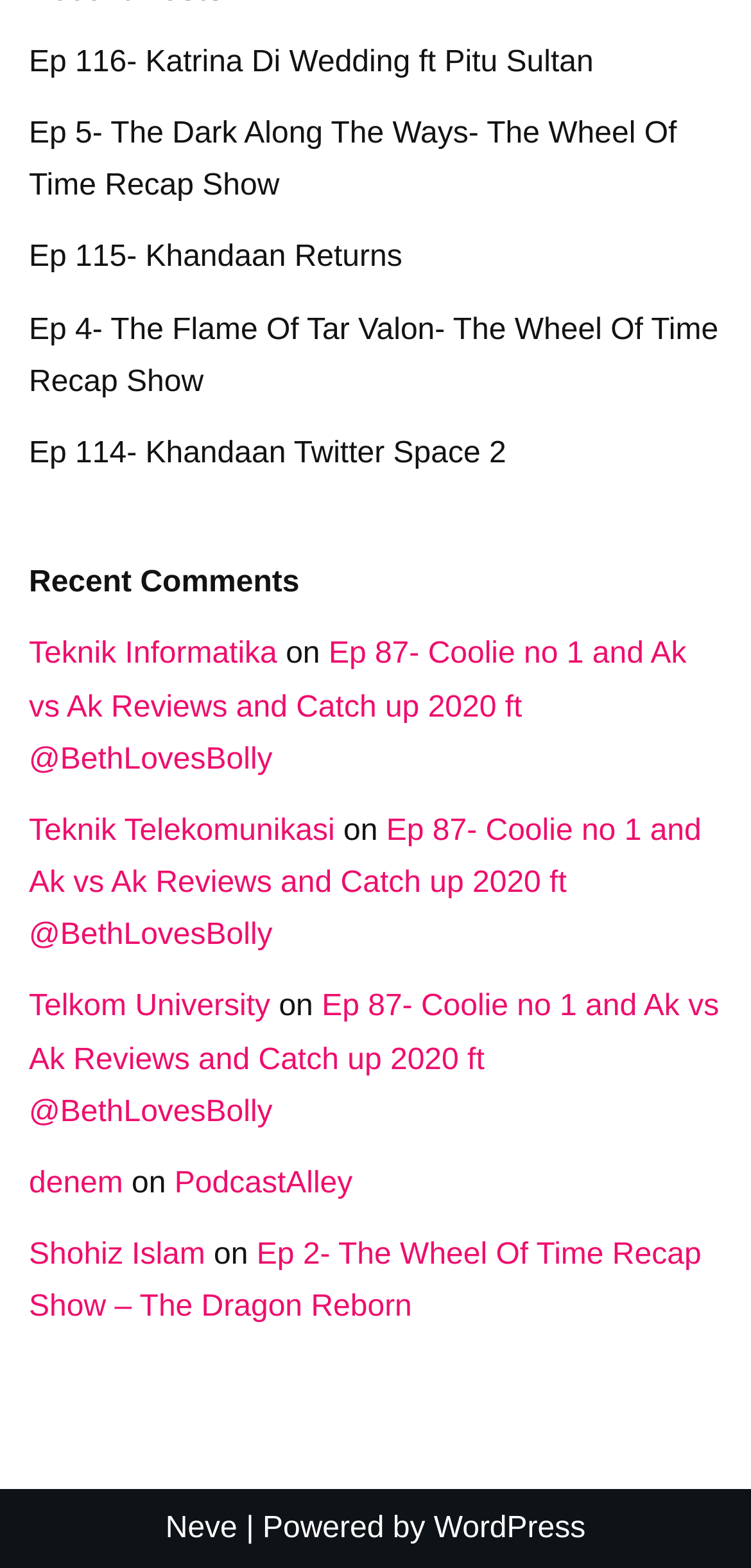Locate the coordinates of the bounding box for the clickable region that fulfills this instruction: "Go to Teknik Informatika".

[0.038, 0.407, 0.369, 0.428]